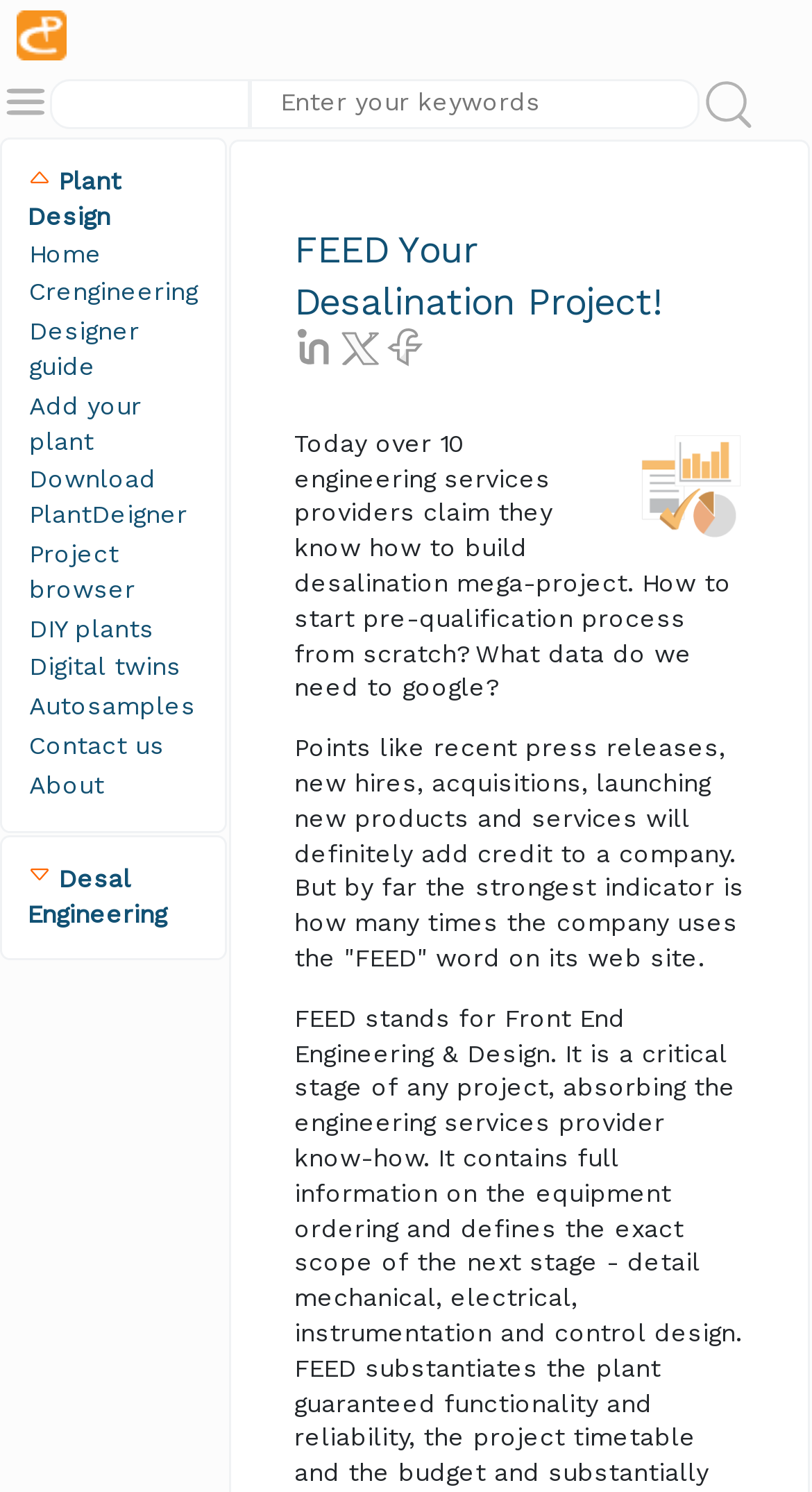What is the purpose of the textbox?
Look at the image and answer with only one word or phrase.

Enter keywords